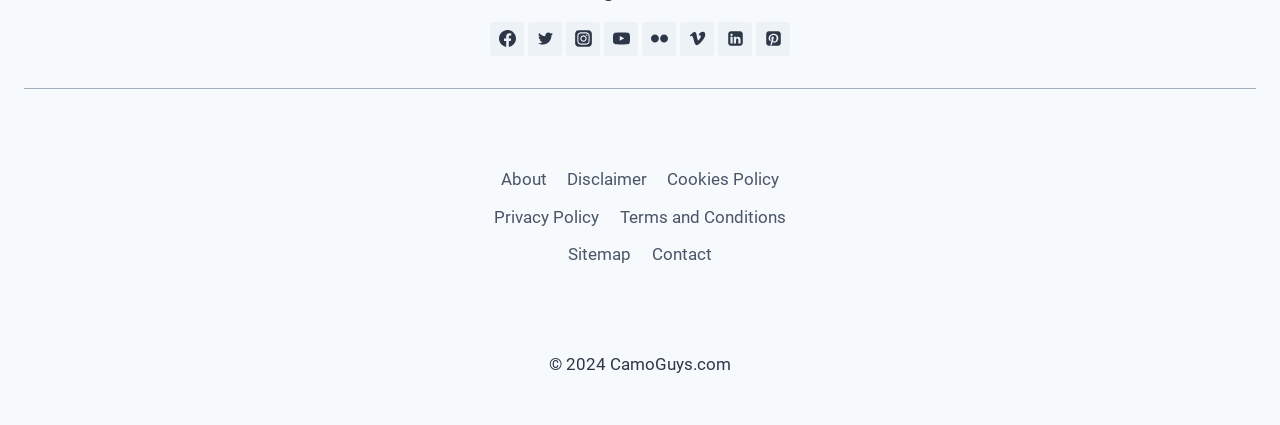Determine the bounding box coordinates of the section I need to click to execute the following instruction: "Click the 'Get in contact' link". Provide the coordinates as four float numbers between 0 and 1, i.e., [left, top, right, bottom].

None